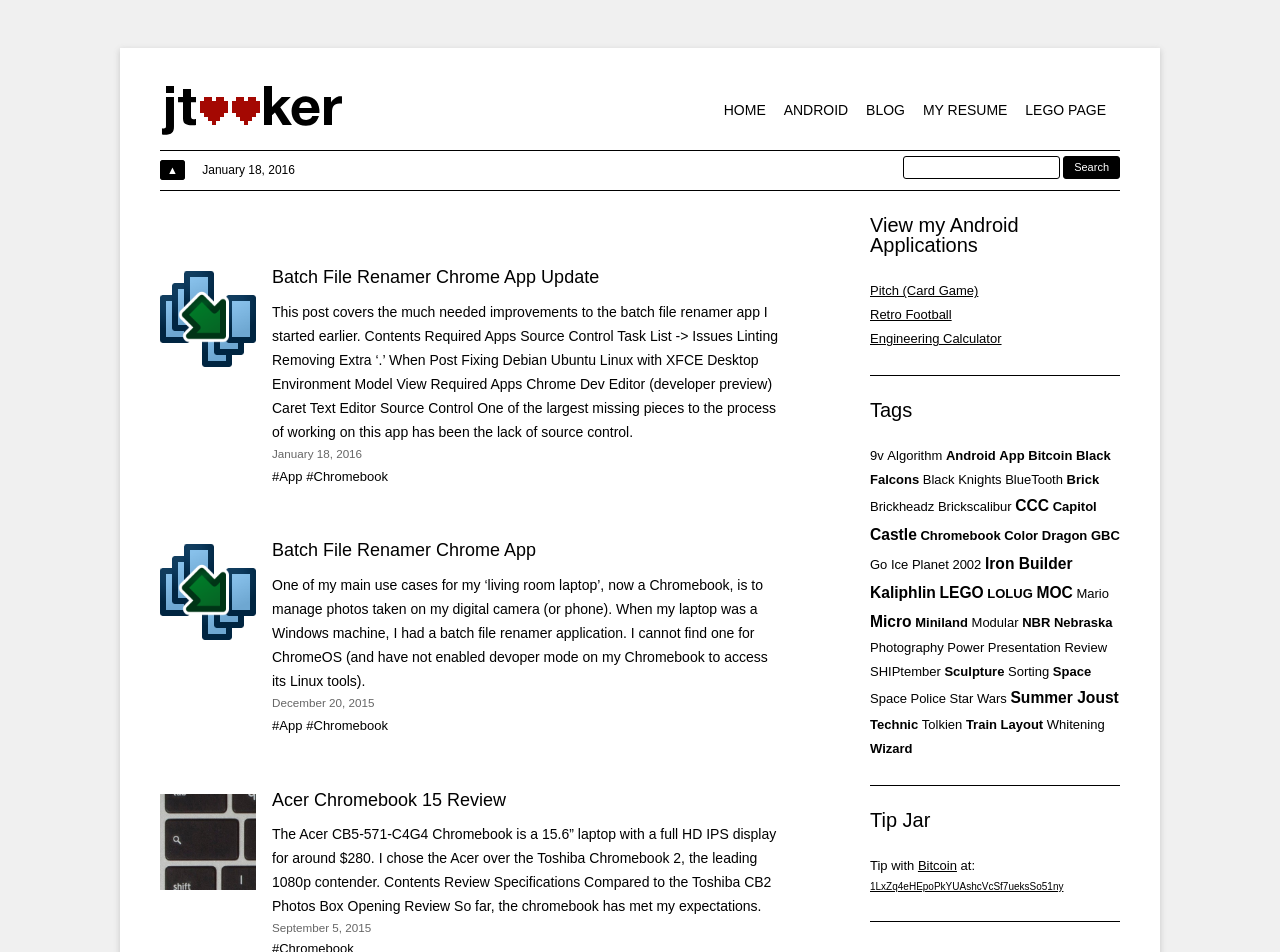What is the date of the post 'Acer Chromebook 15 Review'?
Provide an in-depth and detailed explanation in response to the question.

The question is asking about the date of the post 'Acer Chromebook 15 Review', which can be found in the StaticText element 'September 5, 2015' below the heading 'Acer Chromebook 15 Review'.